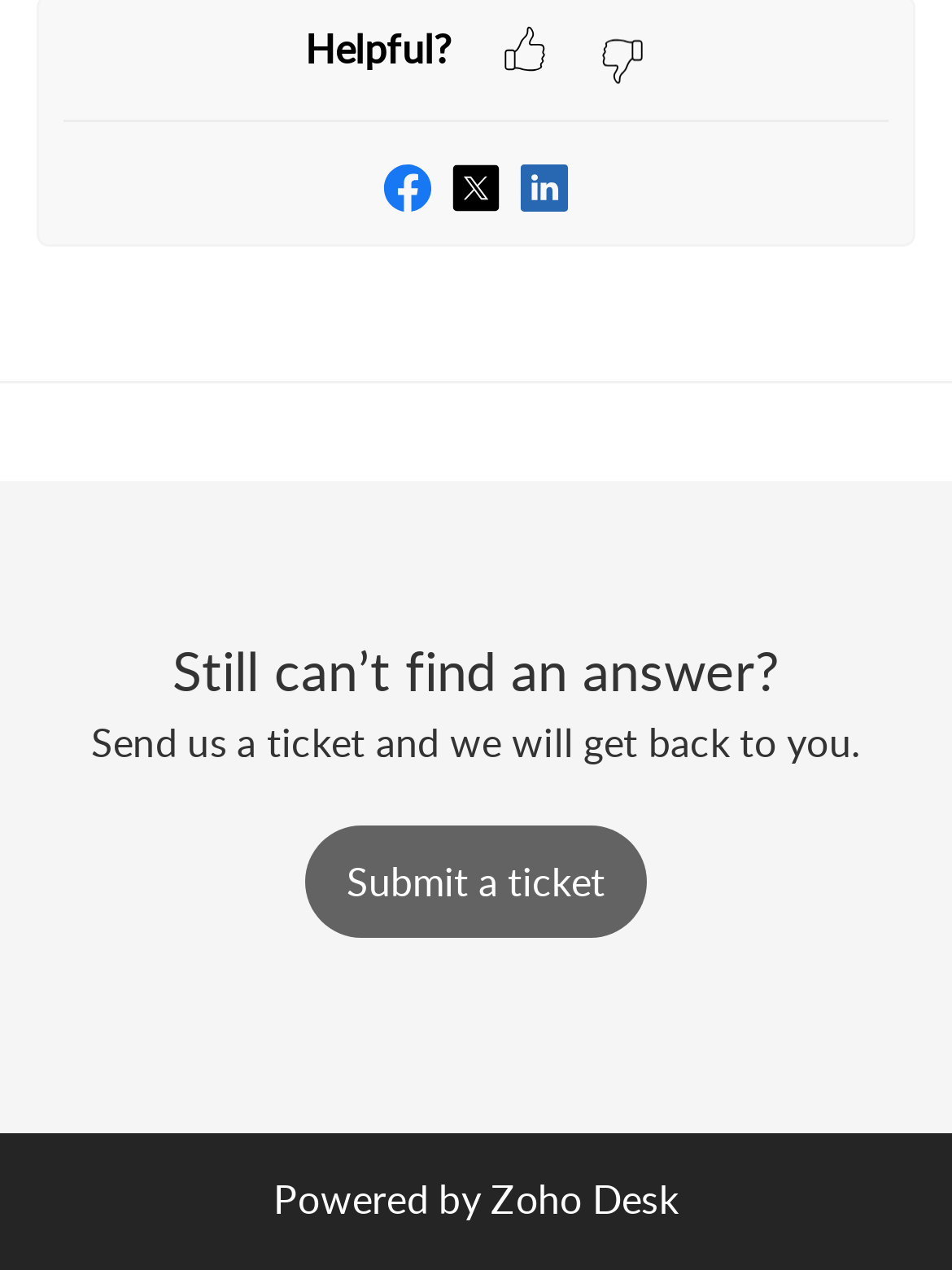Respond to the question below with a single word or phrase:
What is the purpose of the 'Submit a ticket' button?

To send a ticket